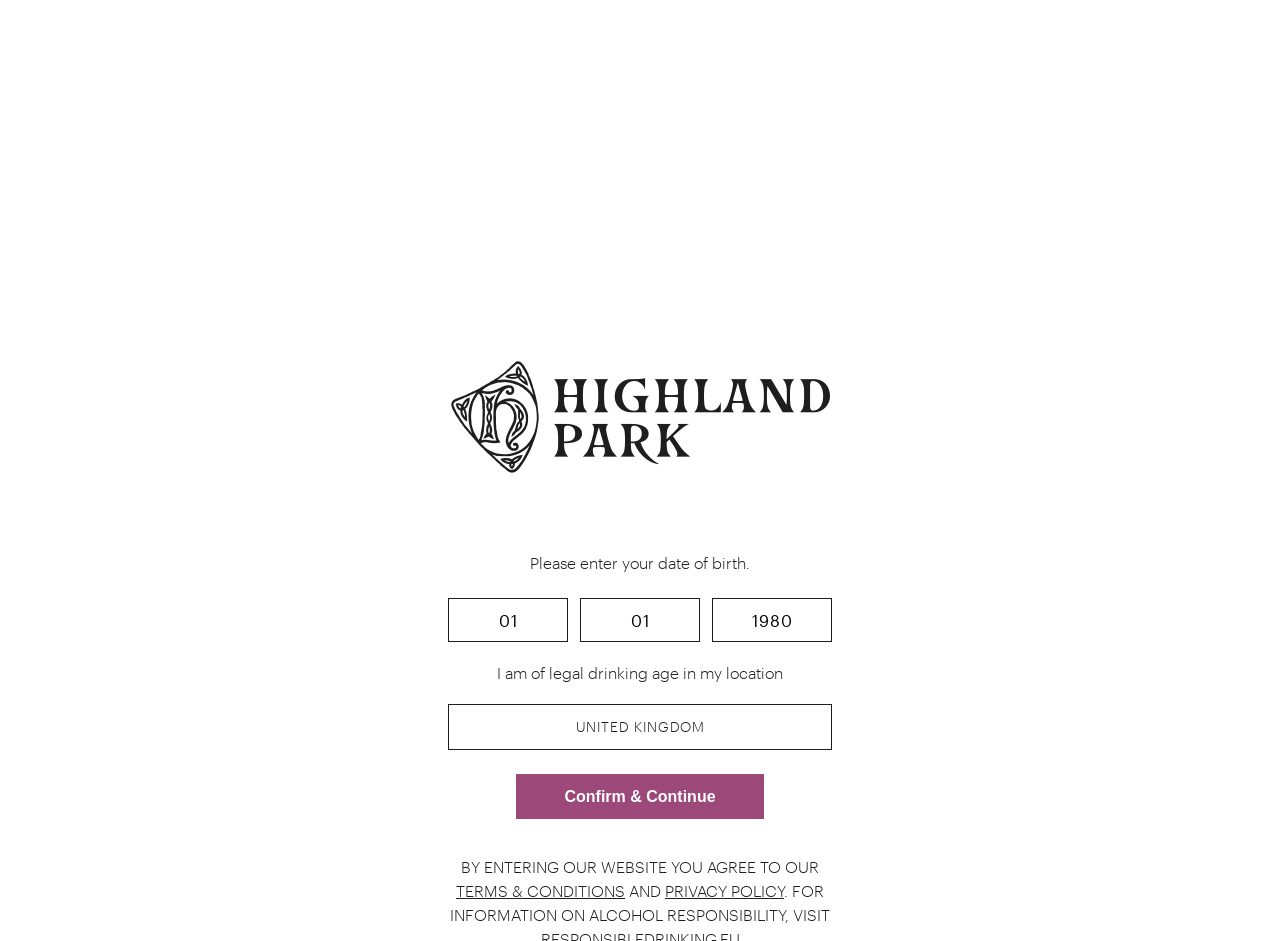Give a concise answer using one word or a phrase to the following question:
What is the purpose of the date of birth input fields?

Age verification